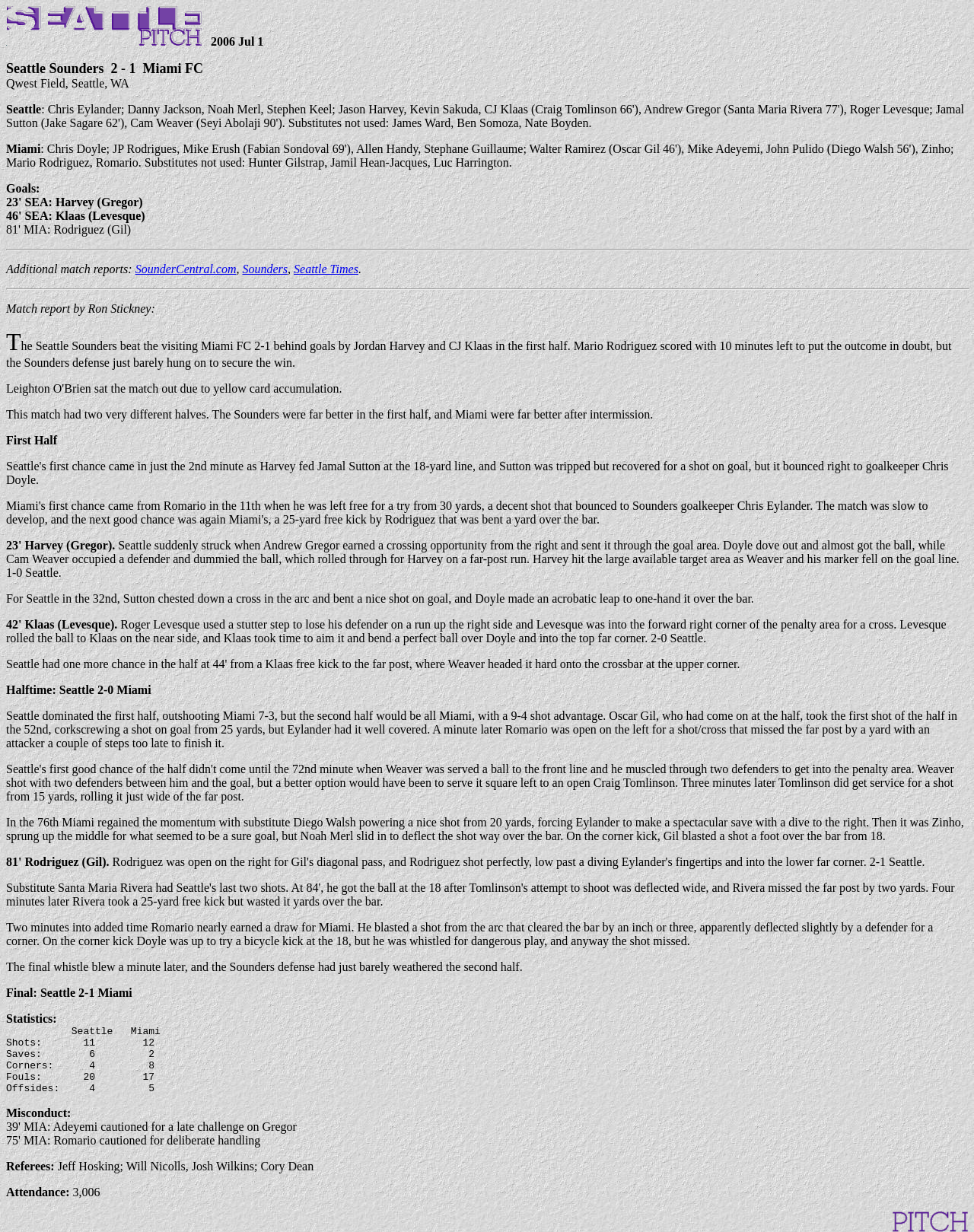Please analyze the image and give a detailed answer to the question:
How many shots did Miami take?

The statistics section of the webpage shows that Miami took 12 shots during the match. This information is presented in the 'Shots' section of the statistics table.